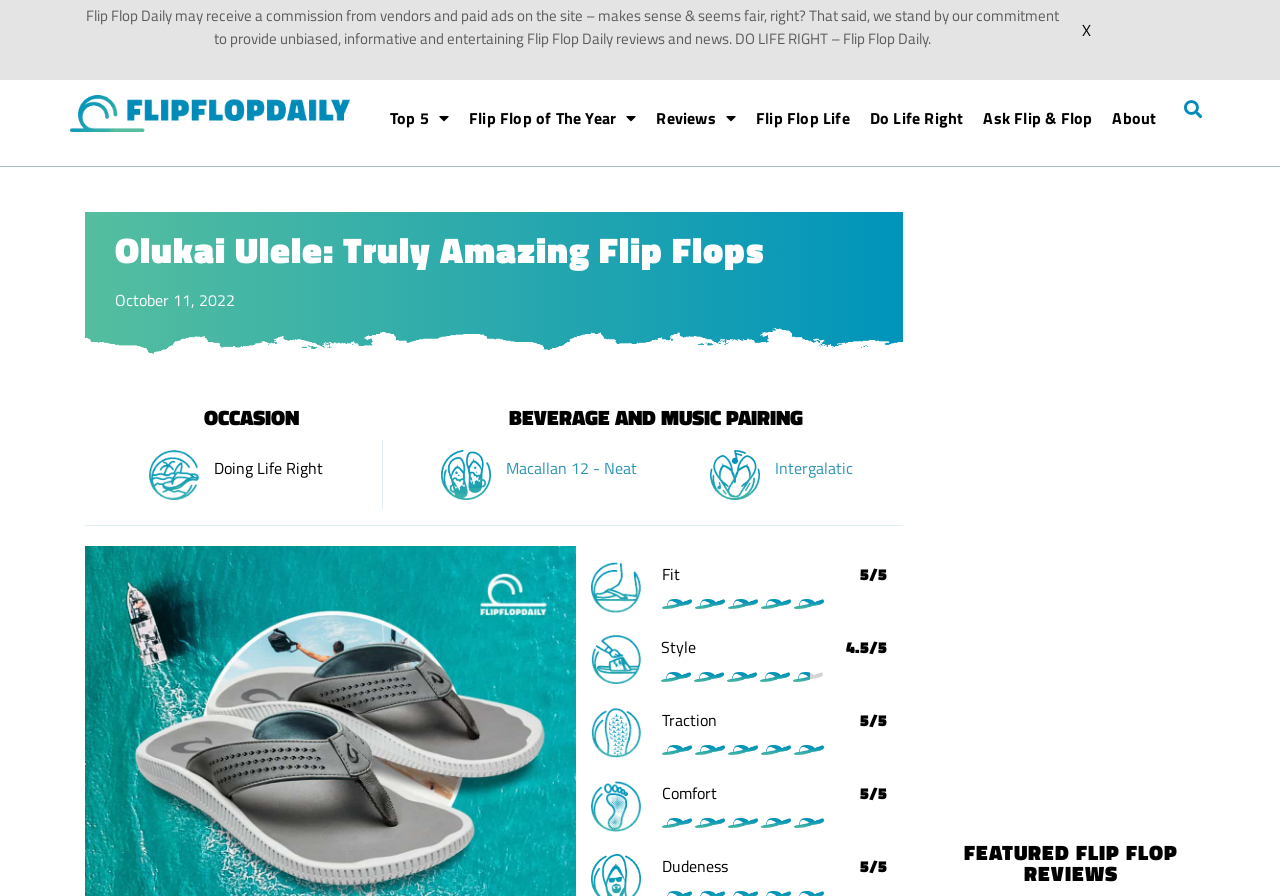Please identify the bounding box coordinates of the clickable element to fulfill the following instruction: "Search for something". The coordinates should be four float numbers between 0 and 1, i.e., [left, top, right, bottom].

None